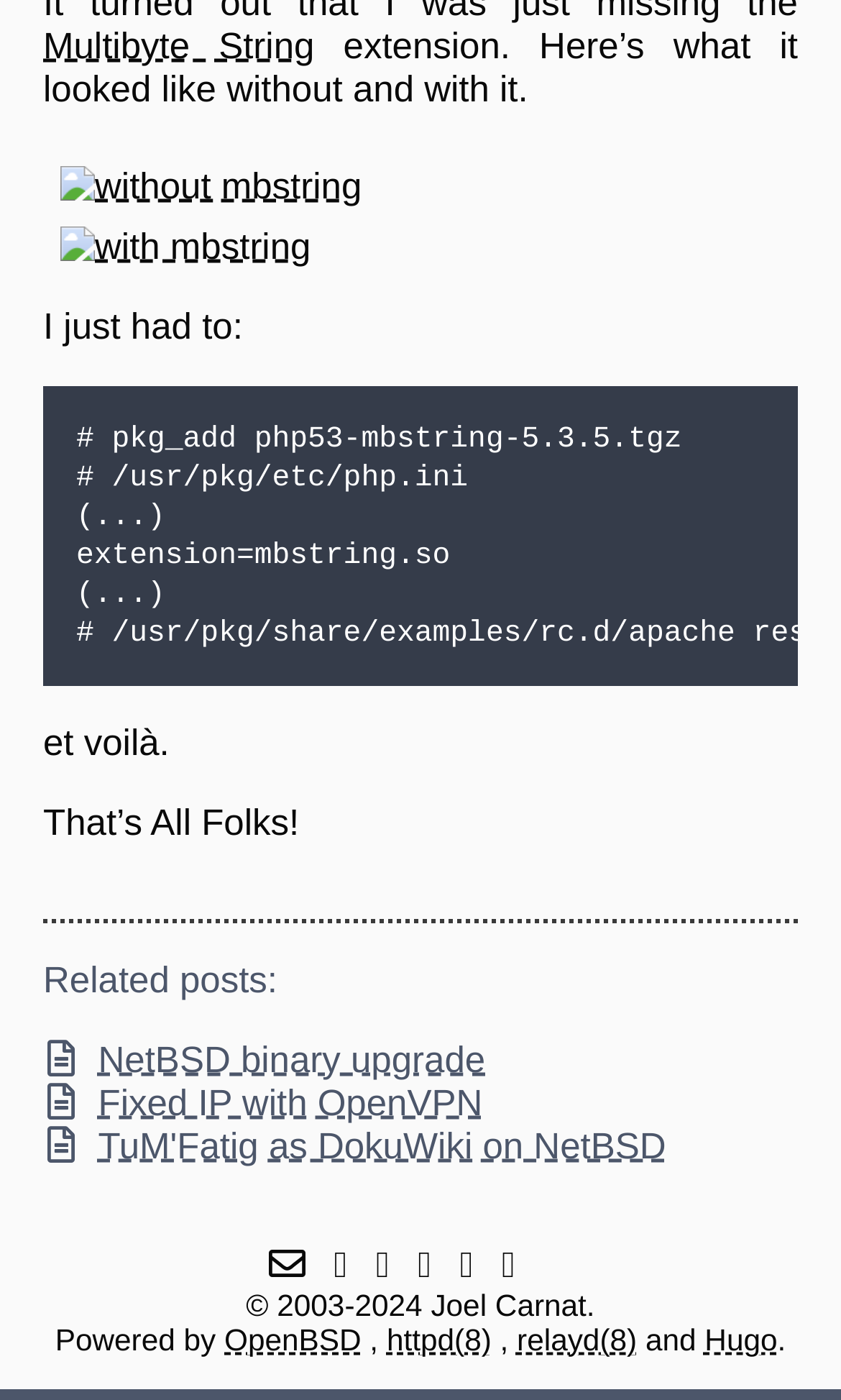What is the last sentence of the main article?
Refer to the image and give a detailed answer to the query.

I read the main article and found that the last sentence is 'That’s All Folks!', which is a conclusion or a farewell message.